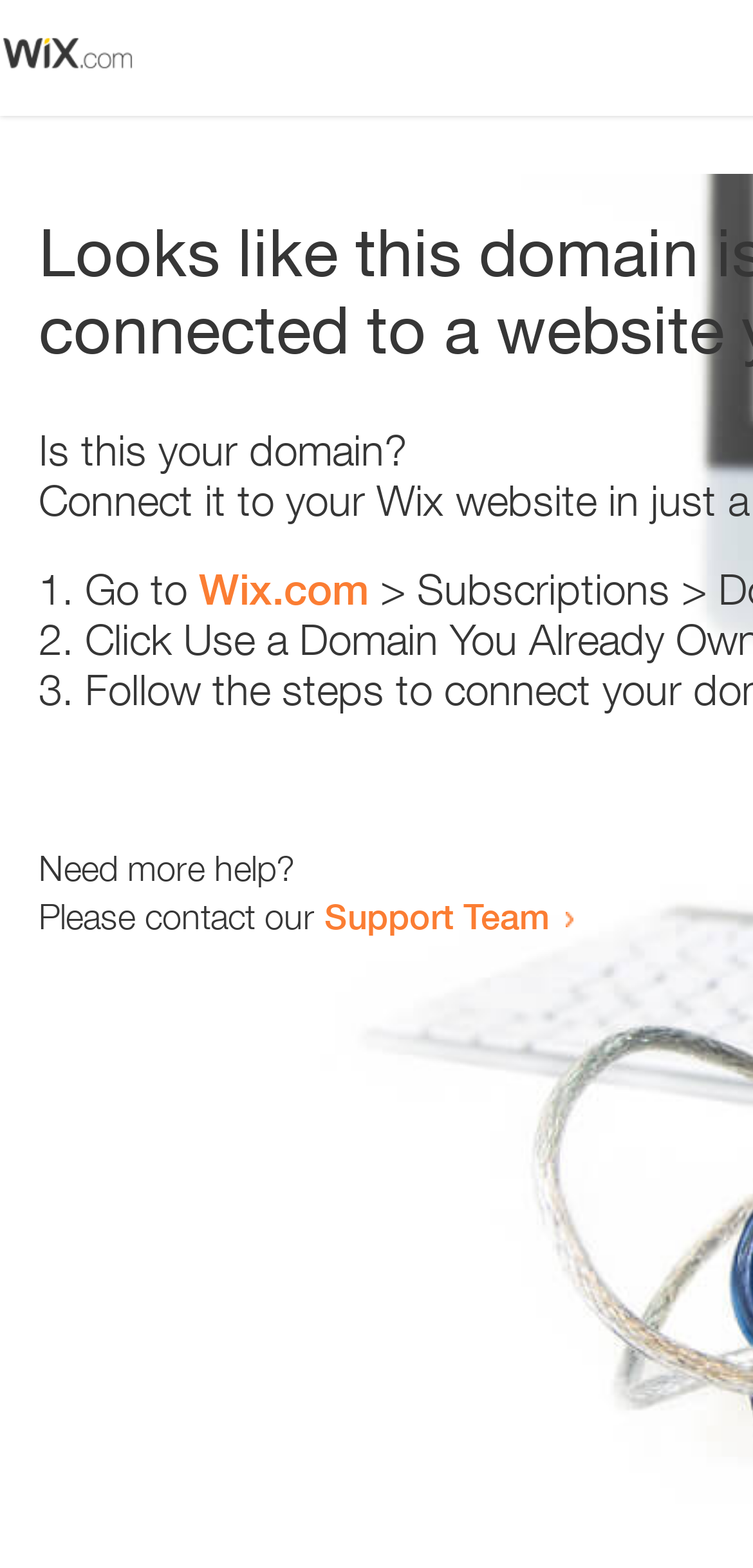Find the primary header on the webpage and provide its text.

Looks like this domain isn't
connected to a website yet